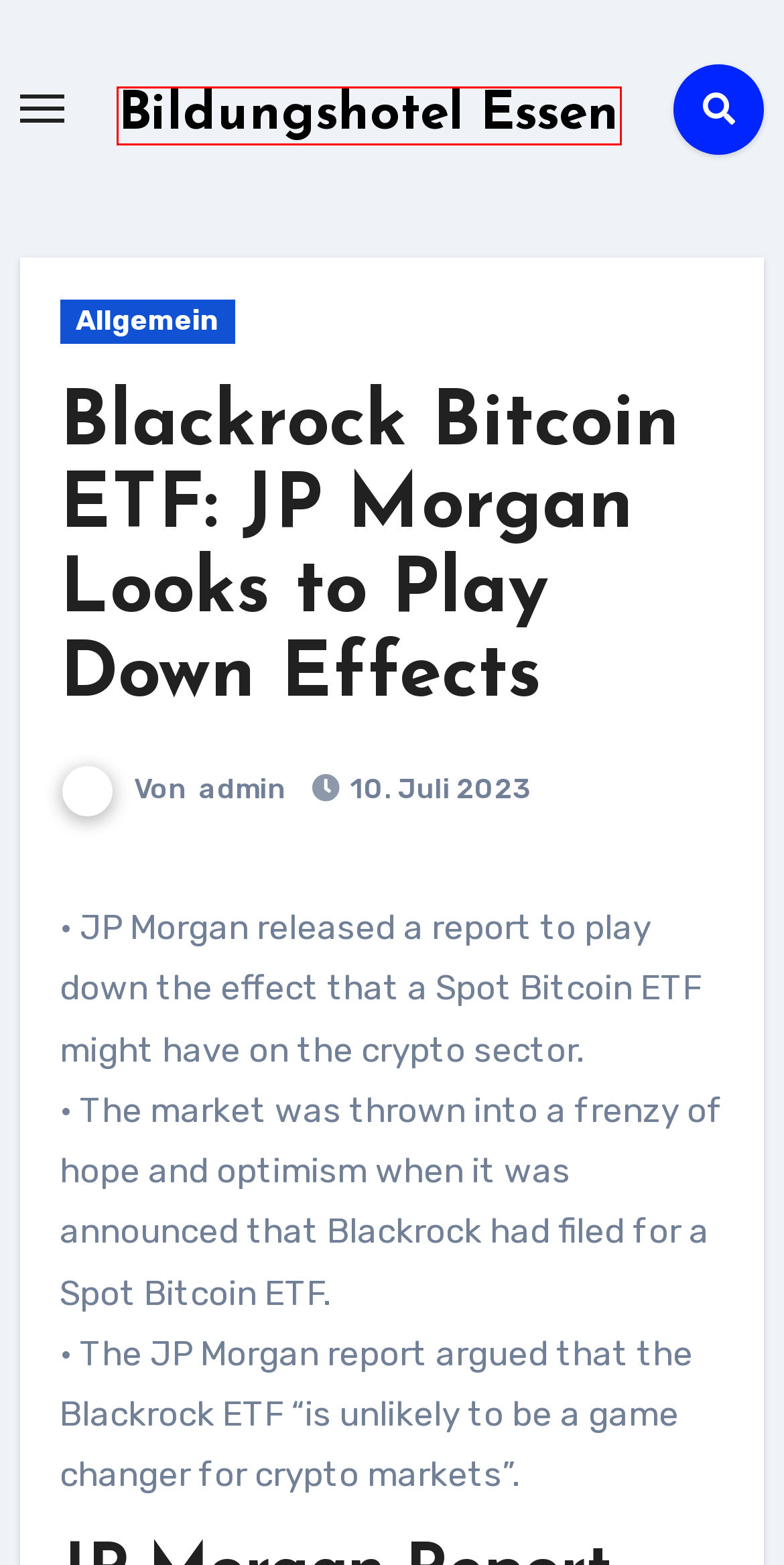Given a screenshot of a webpage with a red rectangle bounding box around a UI element, select the best matching webpage description for the new webpage that appears after clicking the highlighted element. The candidate descriptions are:
A. November 2020 – Bildungshotel Essen
B. Januar 2024 – Bildungshotel Essen
C. admin – Bildungshotel Essen
D. Juli 2023 – Bildungshotel Essen
E. Premium & Free WordPress Themes | ThemeAnsar
F. Bildungshotel Essen
G. Allgemein – Bildungshotel Essen
H. August 2023 – Bildungshotel Essen

F